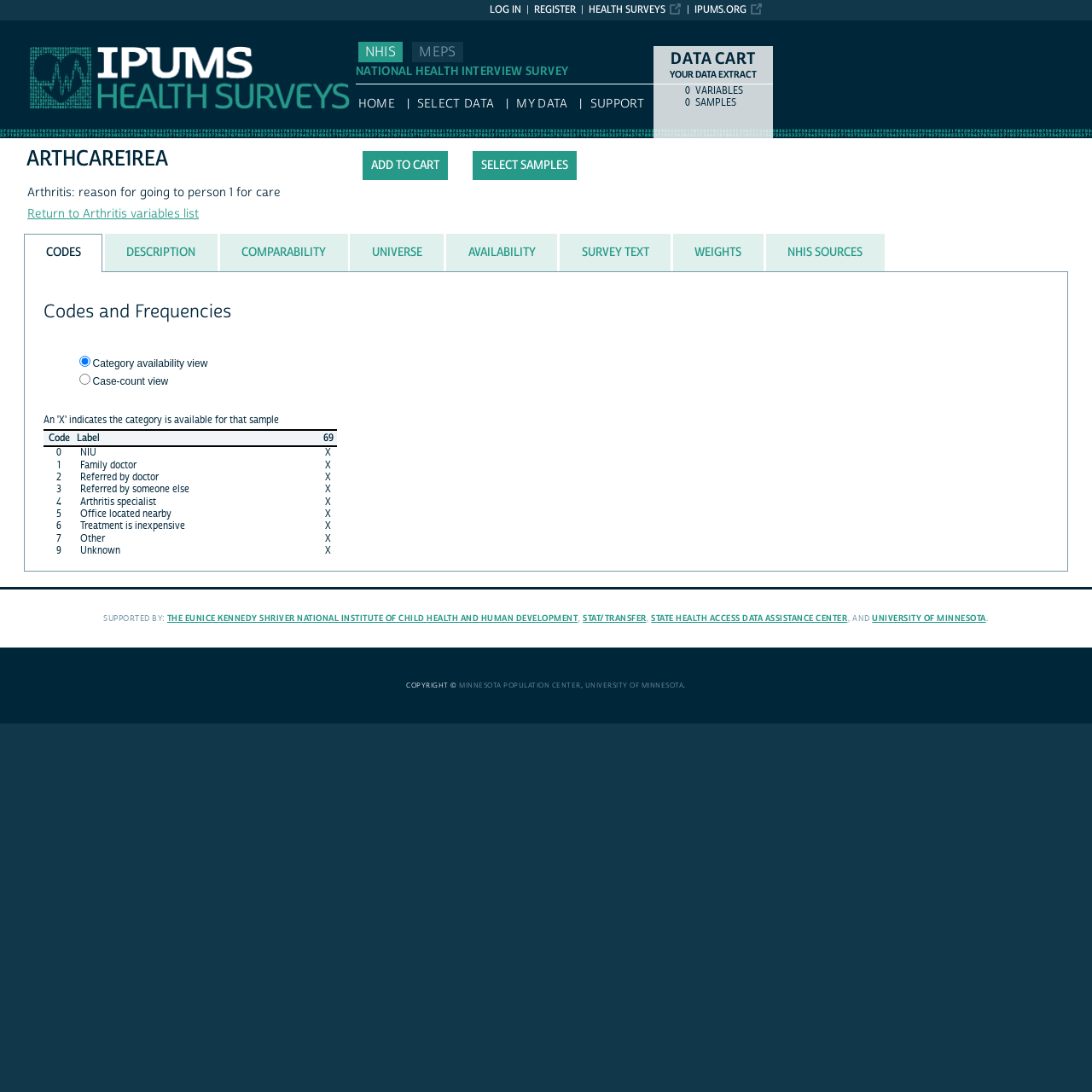What is the name of the survey?
Using the image as a reference, give an elaborate response to the question.

I found the answer by looking at the StaticText element with the text 'NATIONAL HEALTH INTERVIEW SURVEY' at coordinates [0.326, 0.058, 0.52, 0.073].